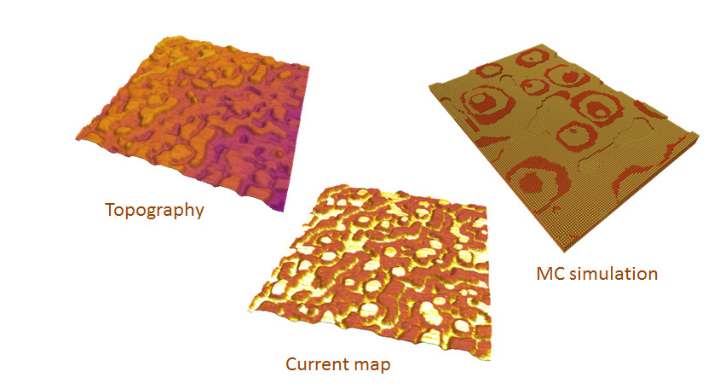Provide a one-word or brief phrase answer to the question:
What is the purpose of the 'MC simulation'?

Theoretical model